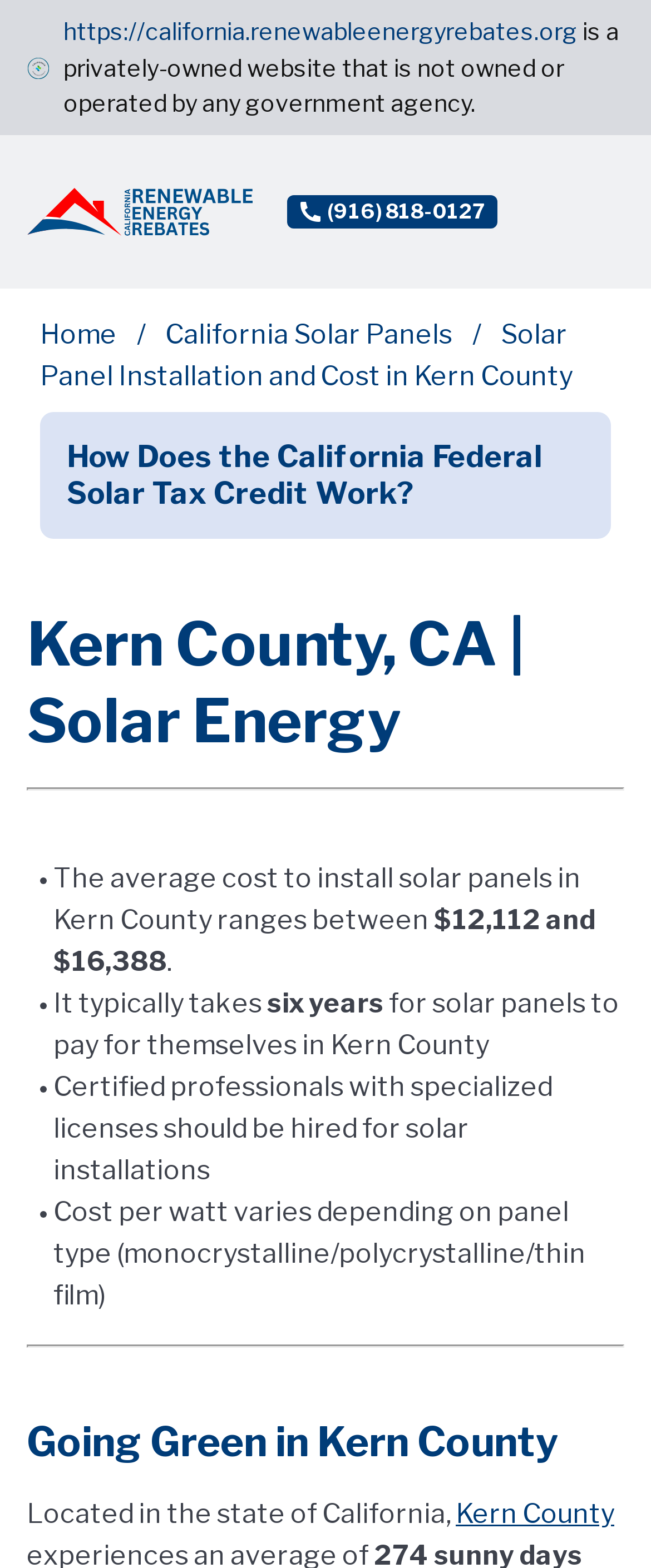What is the location mentioned in the webpage?
Give a one-word or short phrase answer based on the image.

Kern County